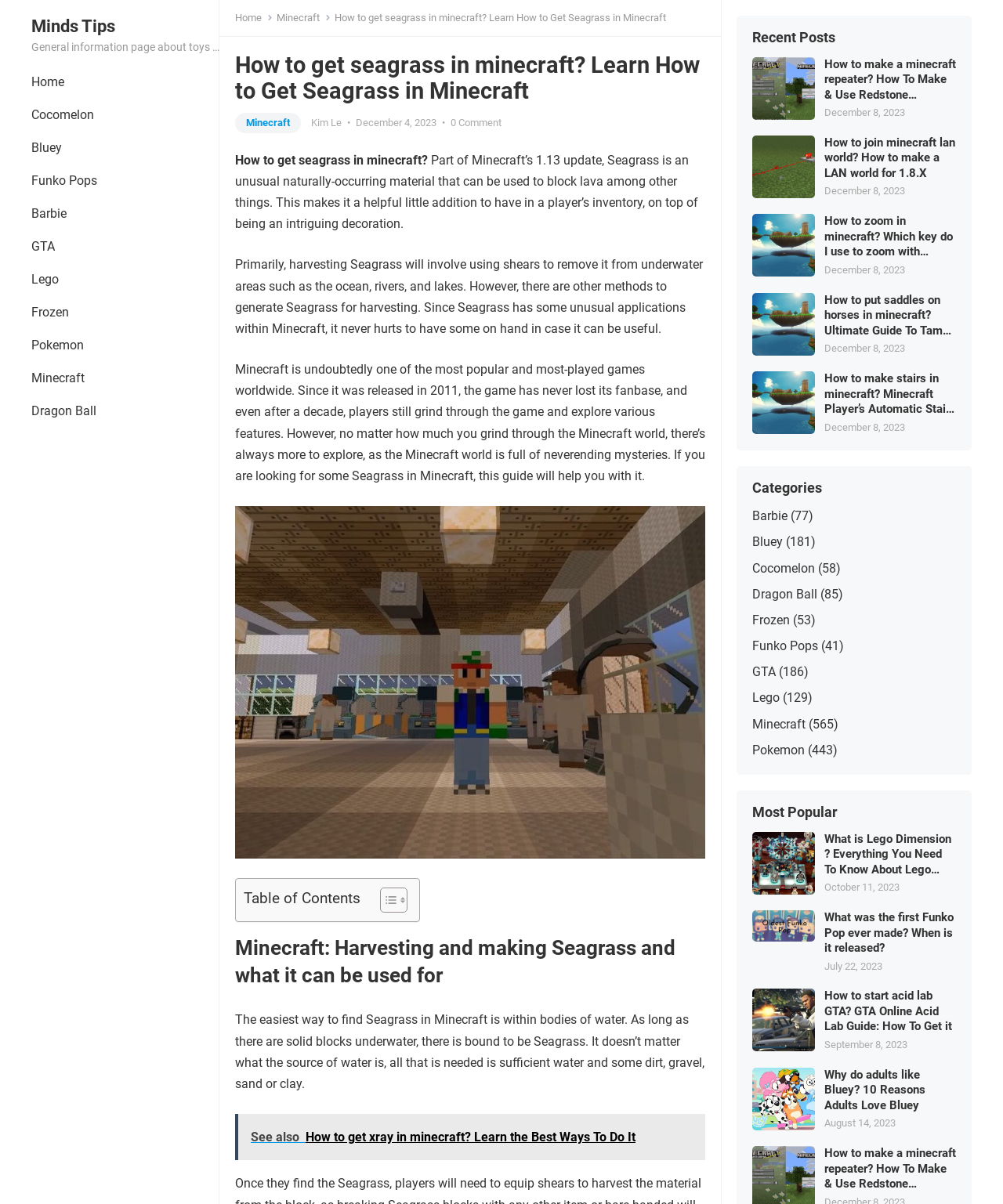With reference to the screenshot, provide a detailed response to the question below:
What is the topic of the current article?

The topic of the current article can be determined by looking at the heading 'How to get seagrass in minecraft? Learn How to Get Seagrass in Minecraft' and the content of the article, which provides information on how to harvest and use Seagrass in Minecraft.